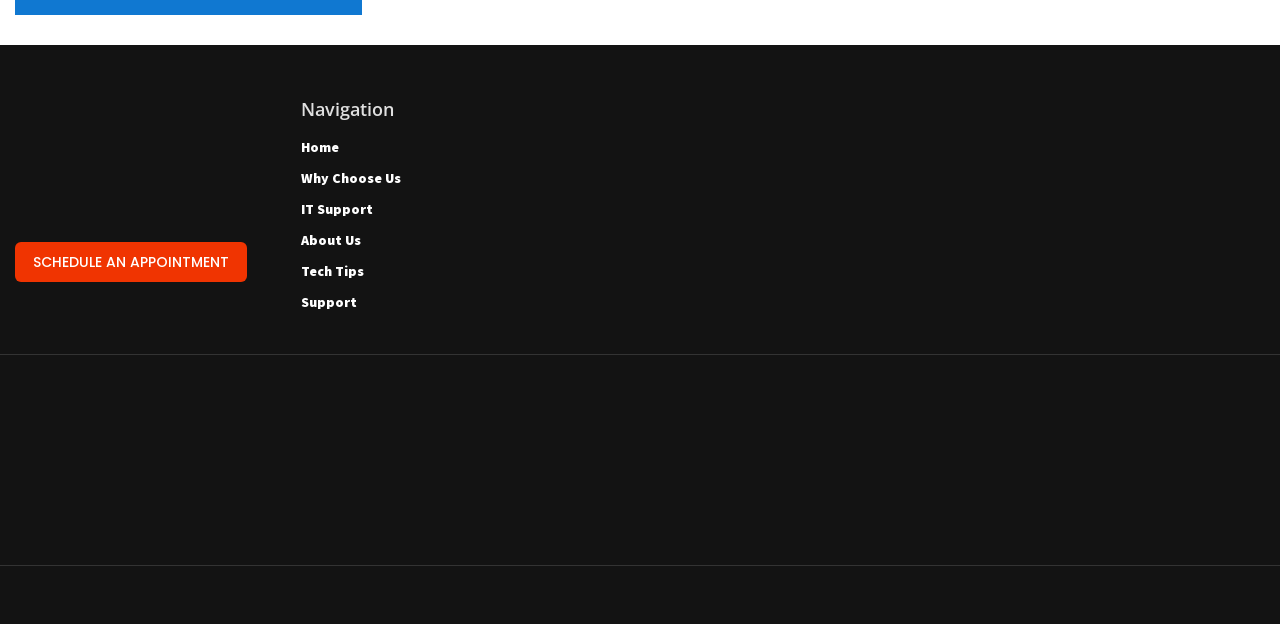Determine the bounding box coordinates for the element that should be clicked to follow this instruction: "Get a free consultation". The coordinates should be given as four float numbers between 0 and 1, in the format [left, top, right, bottom].

None